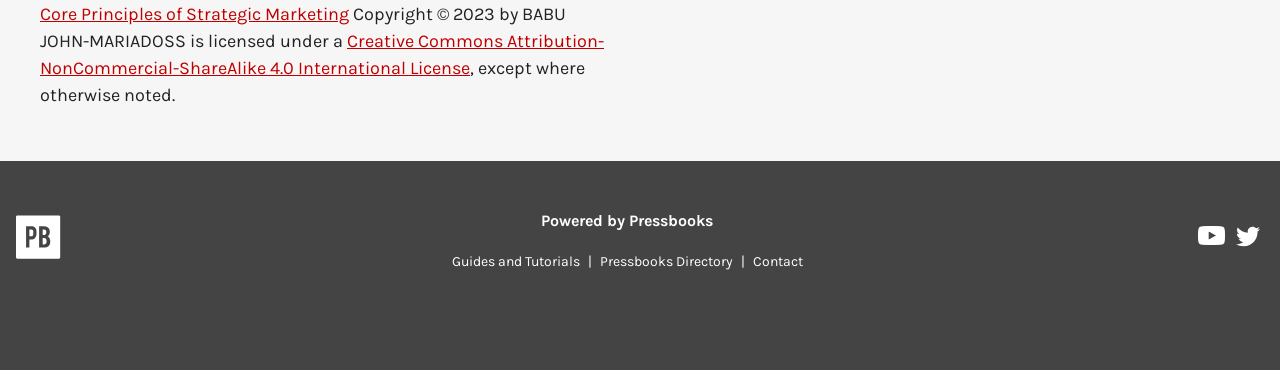Answer in one word or a short phrase: 
What is the name of the author?

BABU JOHN-MARIADOSS